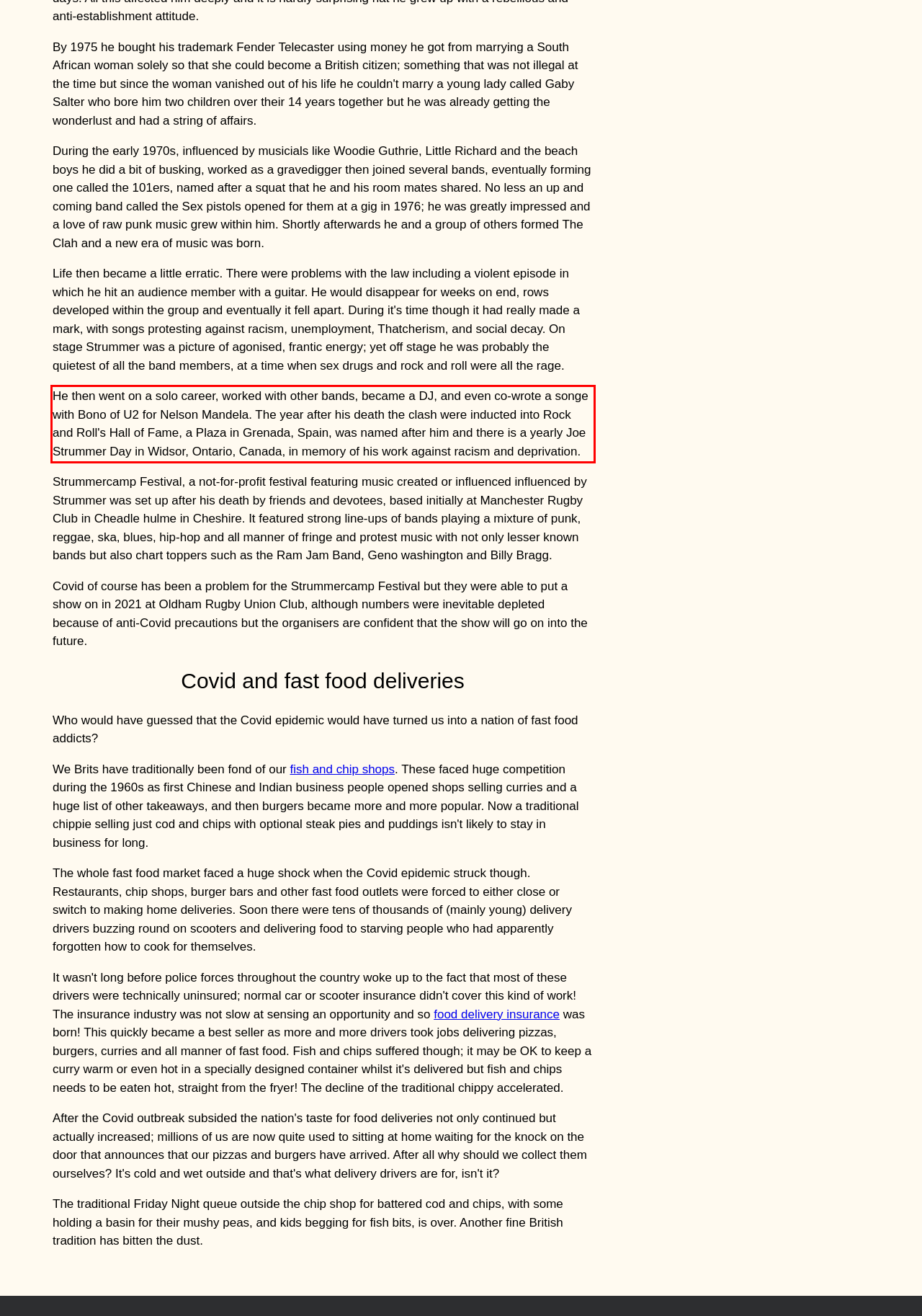You have a screenshot of a webpage, and there is a red bounding box around a UI element. Utilize OCR to extract the text within this red bounding box.

He then went on a solo career, worked with other bands, became a DJ, and even co-wrote a songe with Bono of U2 for Nelson Mandela. The year after his death the clash were inducted into Rock and Roll's Hall of Fame, a Plaza in Grenada, Spain, was named after him and there is a yearly Joe Strummer Day in Widsor, Ontario, Canada, in memory of his work against racism and deprivation.